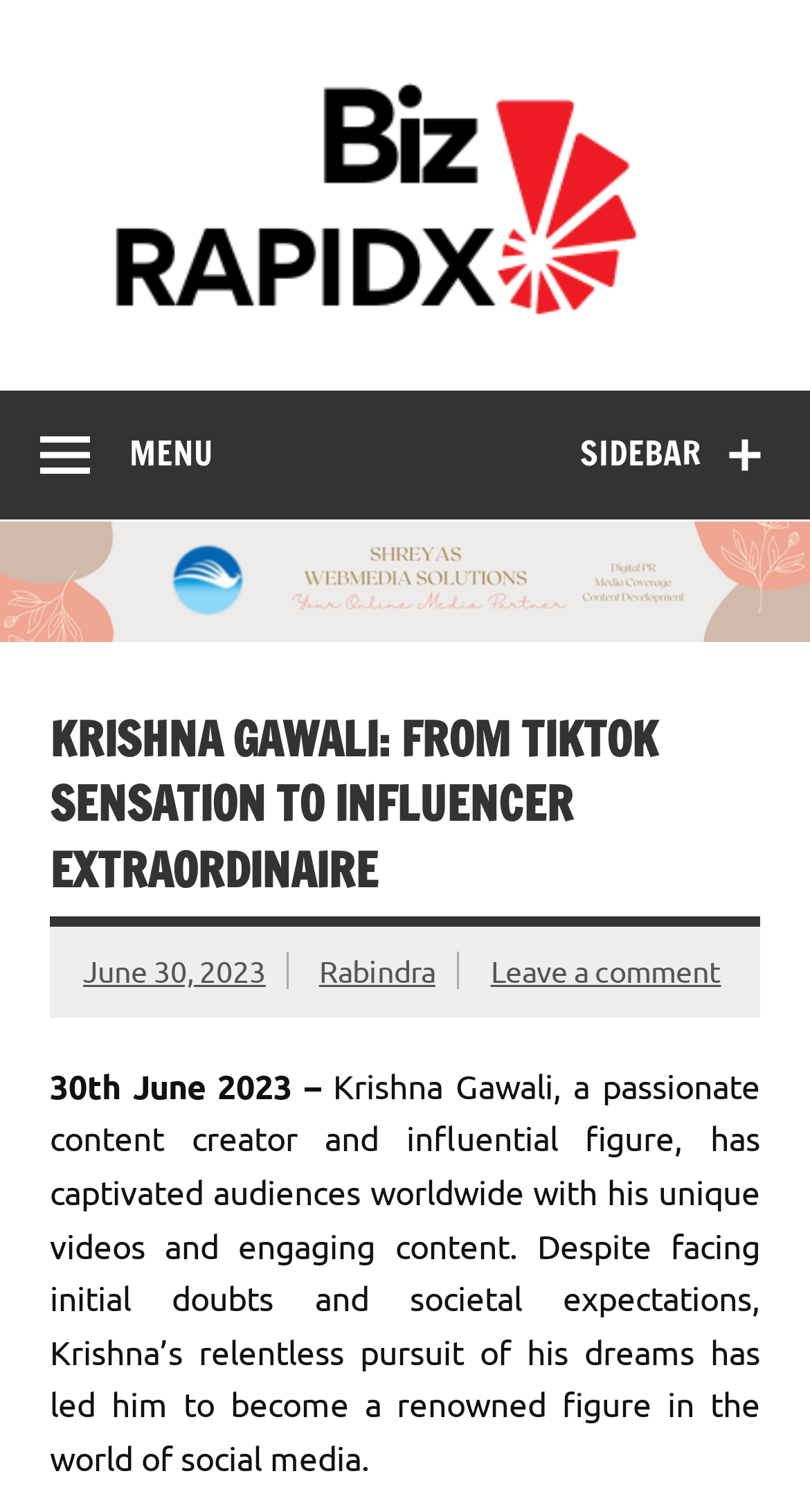Locate the bounding box coordinates of the UI element described by: "Sidebar". Provide the coordinates as four float numbers between 0 and 1, formatted as [left, top, right, bottom].

[0.667, 0.258, 1.0, 0.344]